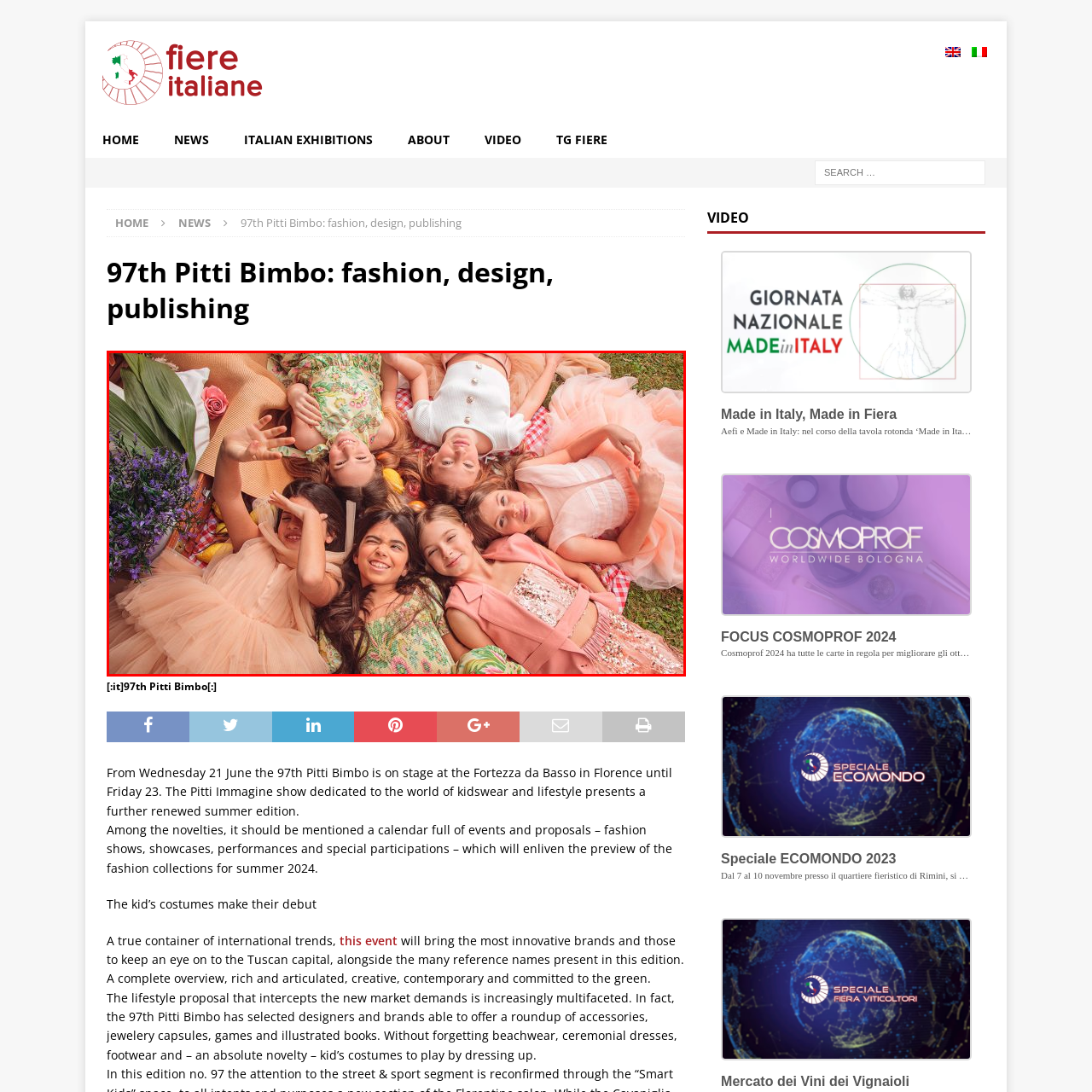Check the image inside the red boundary and briefly answer: What is the environment in which the photograph was taken?

Natural, sunny